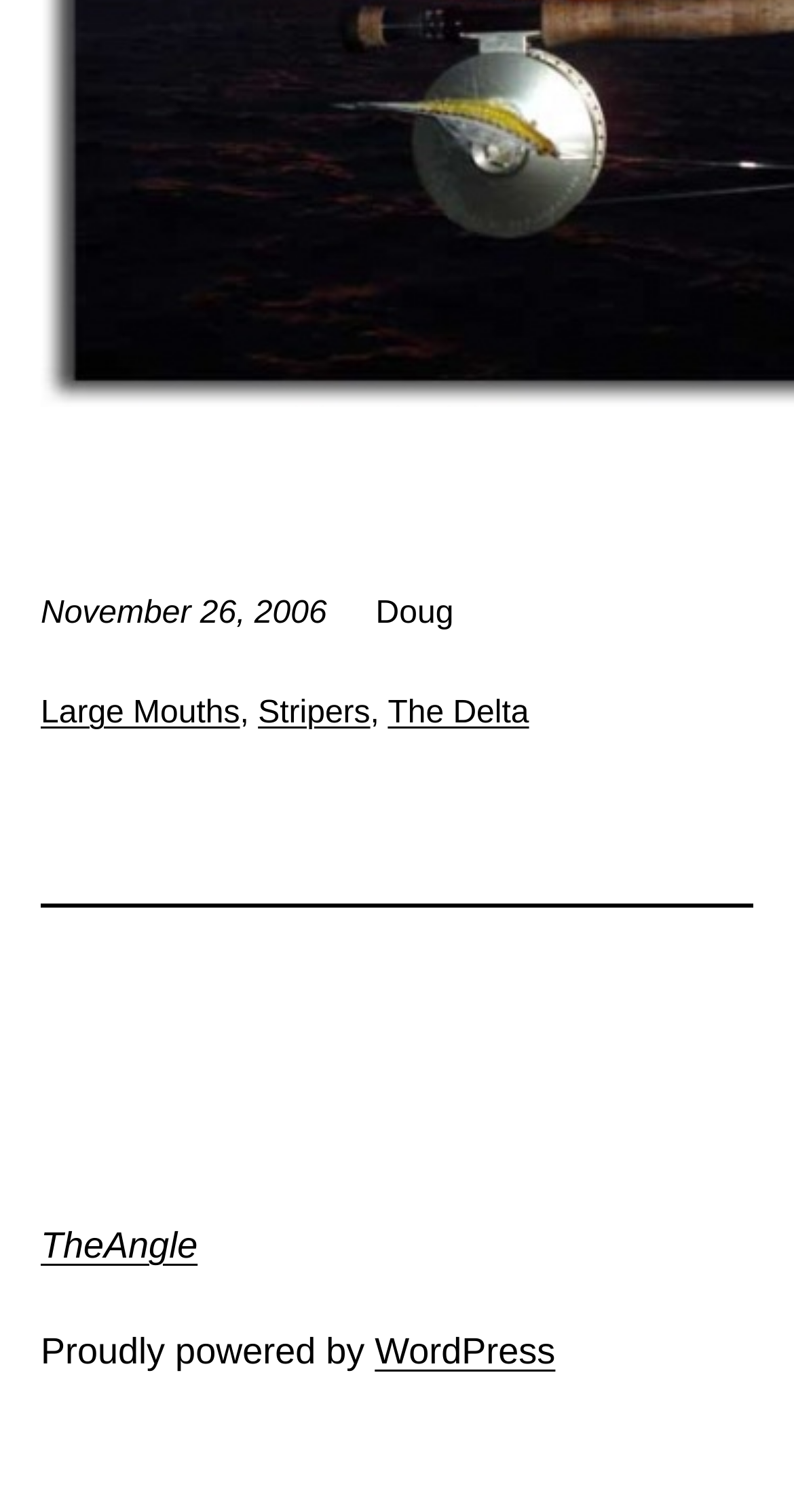Provide a short, one-word or phrase answer to the question below:
What is the name of the section below the horizontal separator?

TheAngle